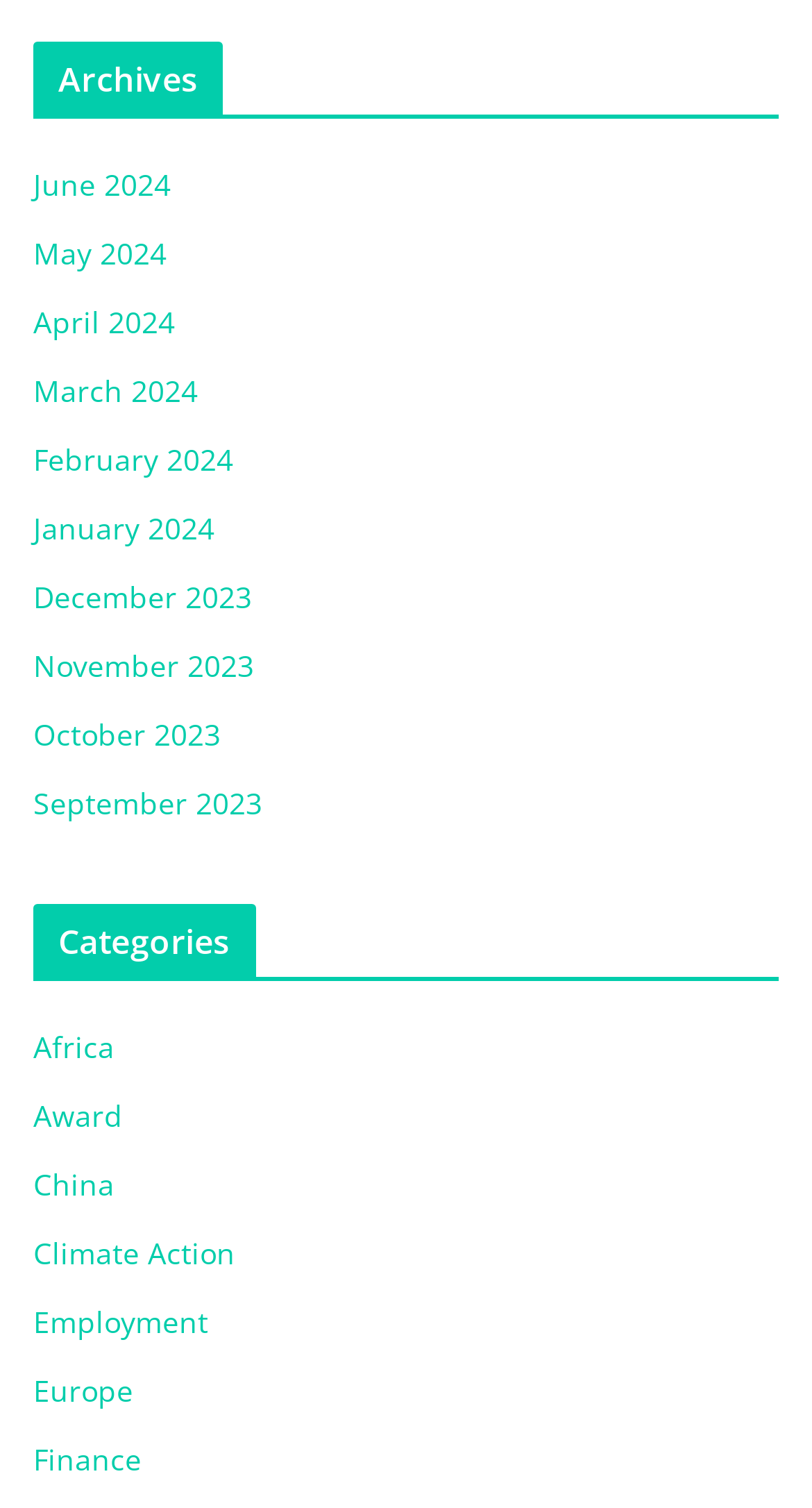Given the description: "Employment", determine the bounding box coordinates of the UI element. The coordinates should be formatted as four float numbers between 0 and 1, [left, top, right, bottom].

[0.041, 0.863, 0.256, 0.89]